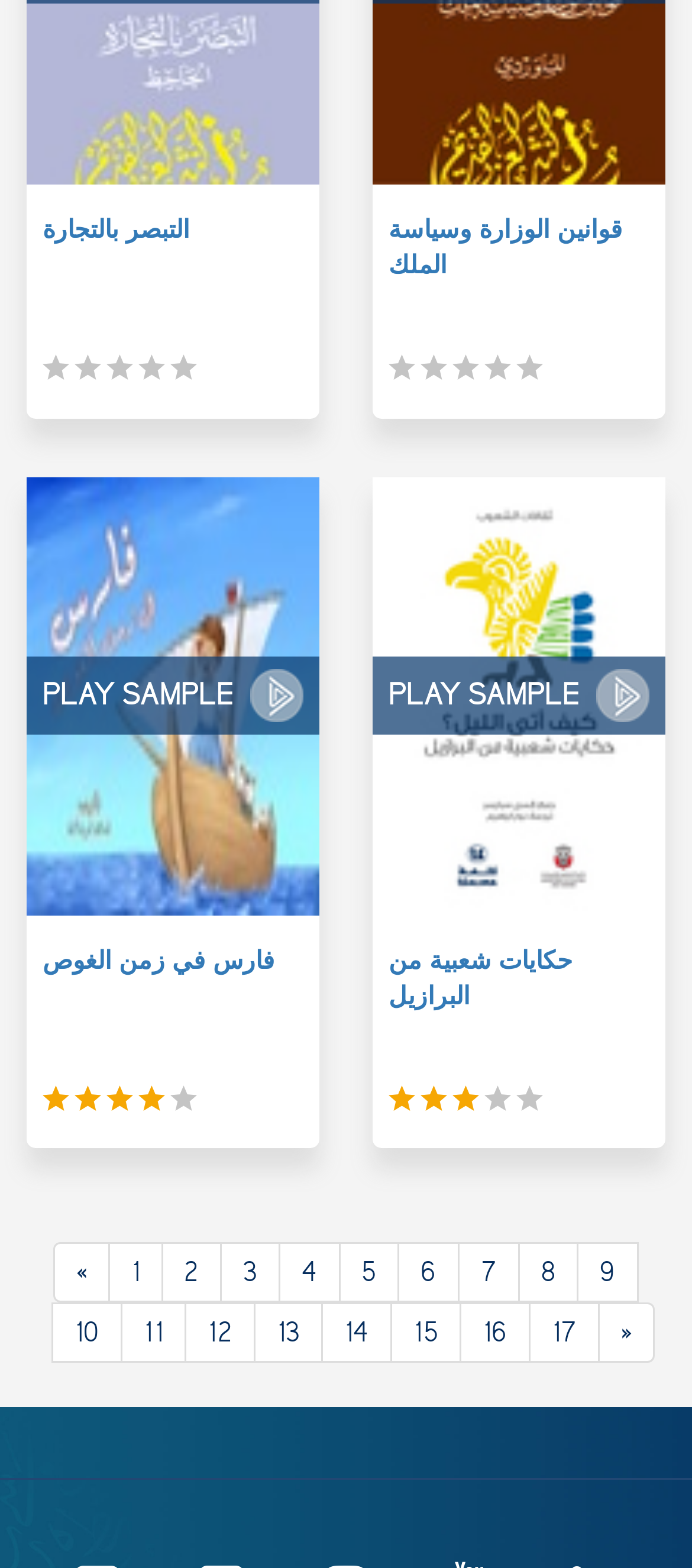Provide a single word or phrase to answer the given question: 
What is the title of the first link?

التبصر بالتجارة